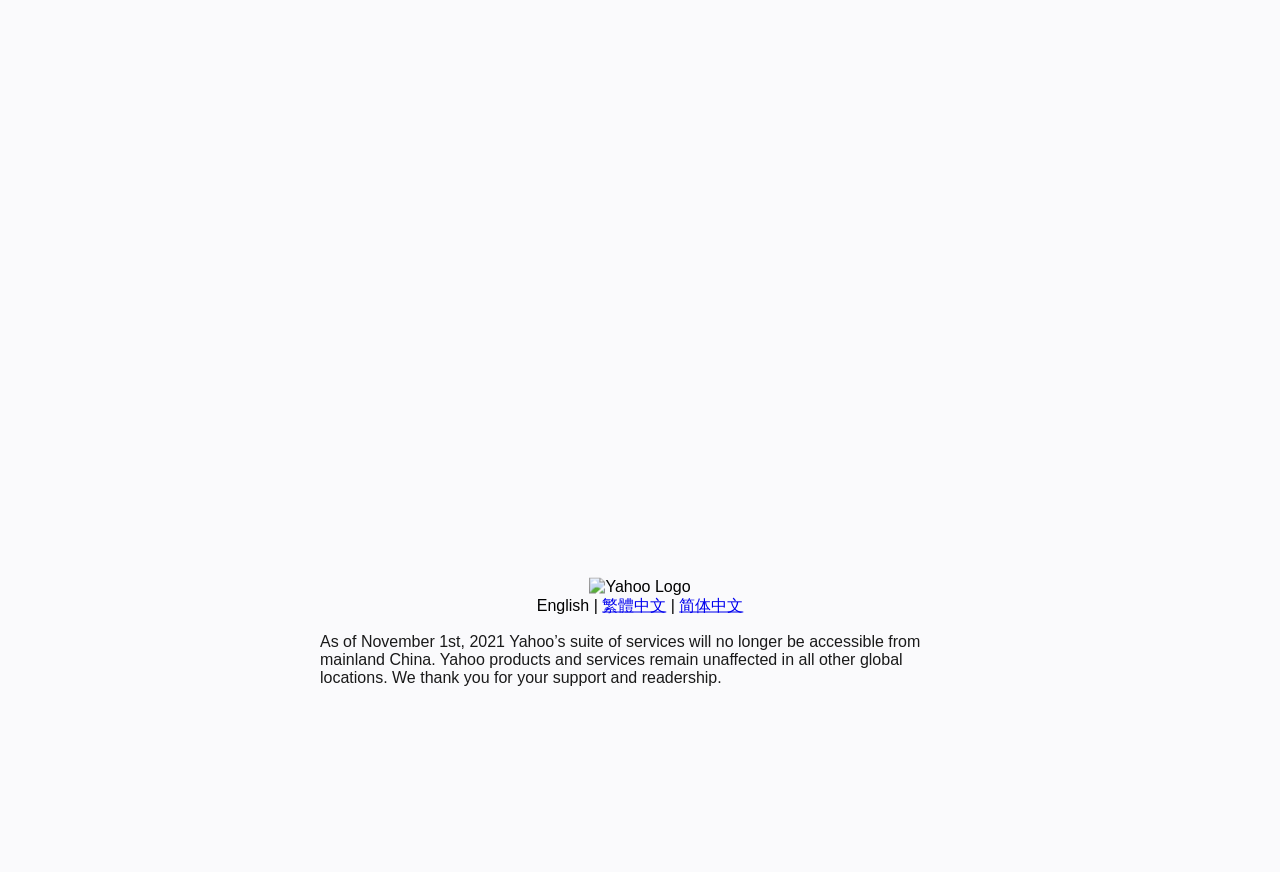Determine the bounding box for the UI element as described: "English". The coordinates should be represented as four float numbers between 0 and 1, formatted as [left, top, right, bottom].

[0.419, 0.684, 0.46, 0.704]